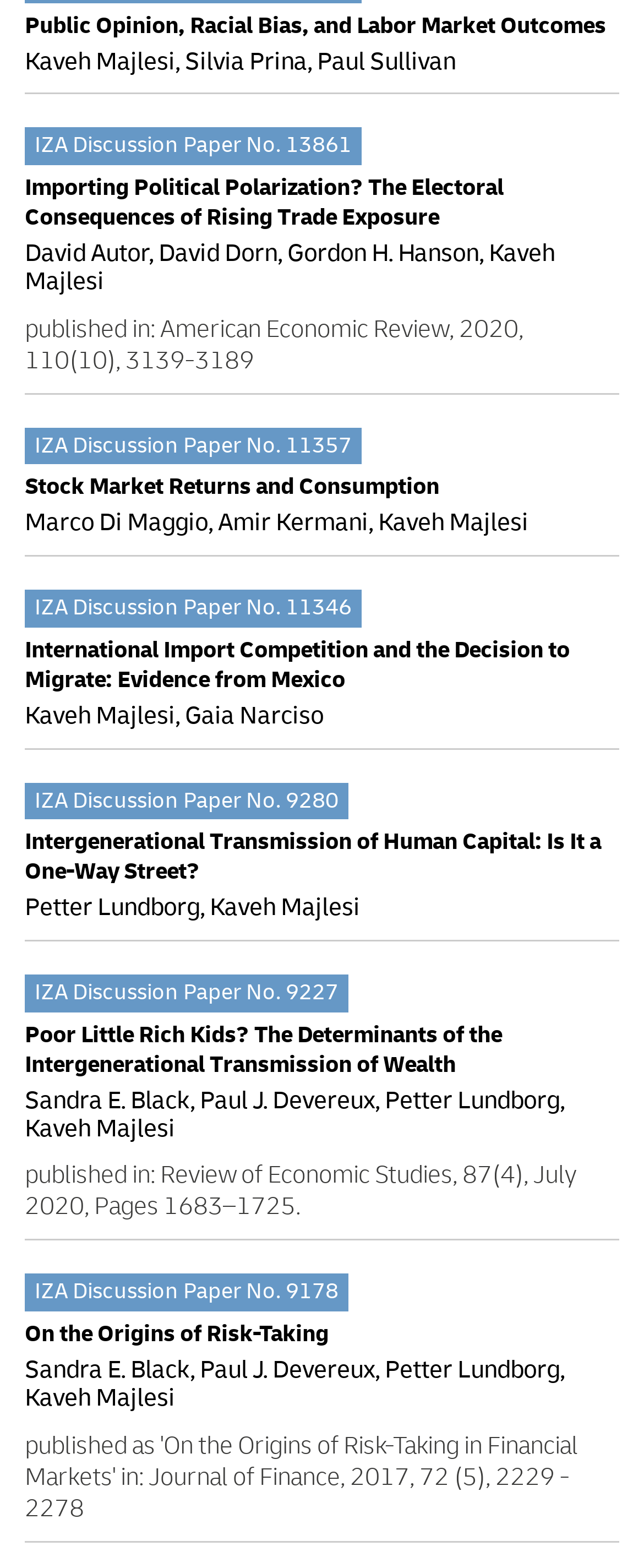Determine the bounding box coordinates of the section to be clicked to follow the instruction: "Explore the paper 'Importing Political Polarization? The Electoral Consequences of Rising Trade Exposure'". The coordinates should be given as four float numbers between 0 and 1, formatted as [left, top, right, bottom].

[0.038, 0.111, 0.782, 0.148]